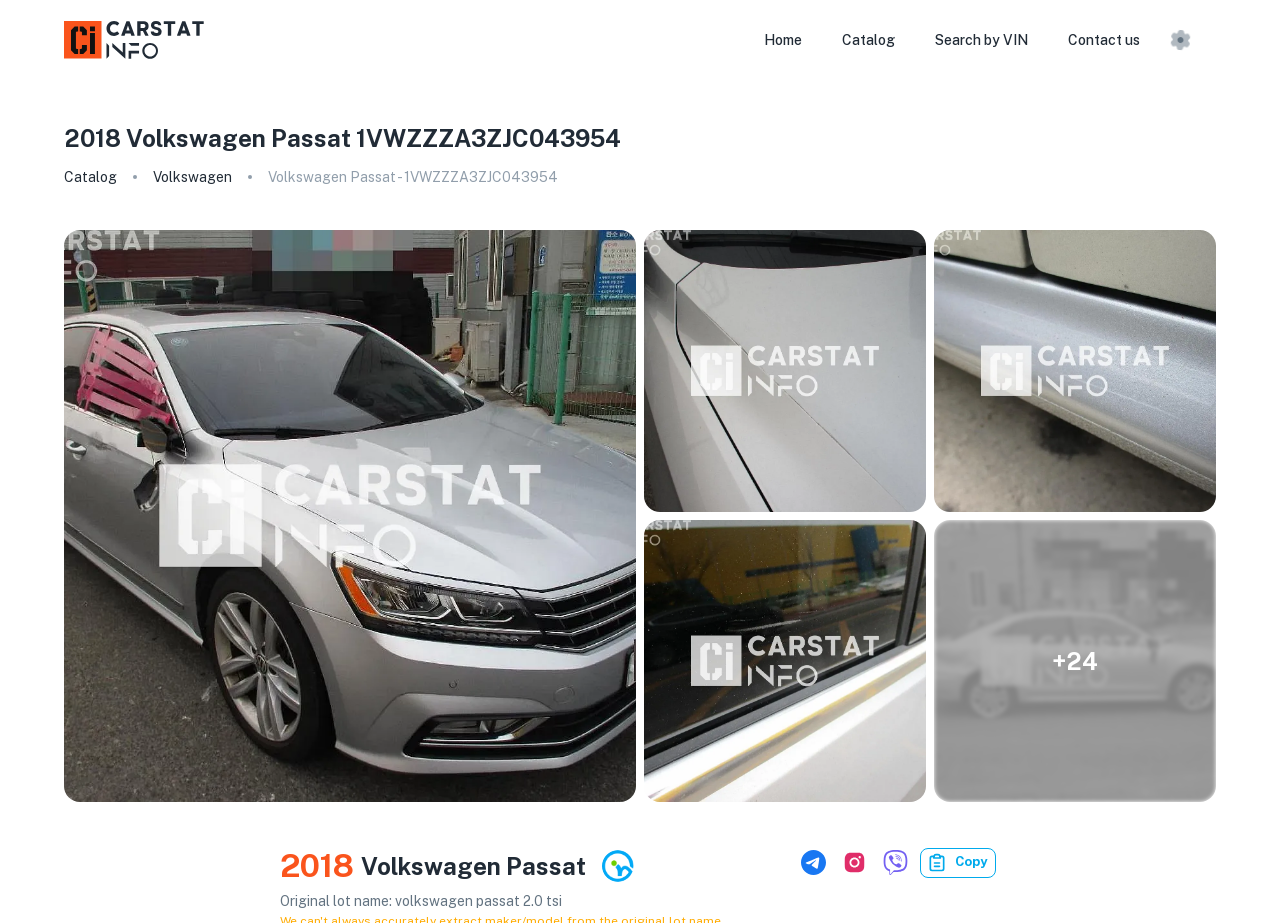Explain the features and main sections of the webpage comprehensively.

This webpage is about a 2018 Volkswagen Passat with a specific VIN number, 1VWZZZA3ZJC043954. At the top left, there is a link and an image, likely a logo or a favicon. Above the main content, there is a navigation bar with links to "Home", "Catalog", "Search by VIN", and "Contact us", each accompanied by a button.

The main content starts with a heading that displays the vehicle's details, including the make, model, and VIN number. Below this heading, there are two links, "Catalog" and "Volkswagen", which may provide additional information about the vehicle or the manufacturer.

The webpage features a prominent image of the vehicle, taking up a significant portion of the screen. There are three more images of the vehicle, likely showcasing different angles or features. These images are arranged in a row, with two on the left and two on the right.

Below the images, there is a section with a heading that indicates the vehicle is up for auction, accompanied by an image of an auction icon. This section also displays the original lot name of the vehicle. On the right side of this section, there are links to social media platforms, including Telegram, Instagram, and Viber, each with a corresponding button. There is also a "Copy" button nearby.

Overall, the webpage appears to be a detailed listing of a vehicle for sale or auction, providing various images and information about the vehicle, as well as links to related resources and social media platforms.